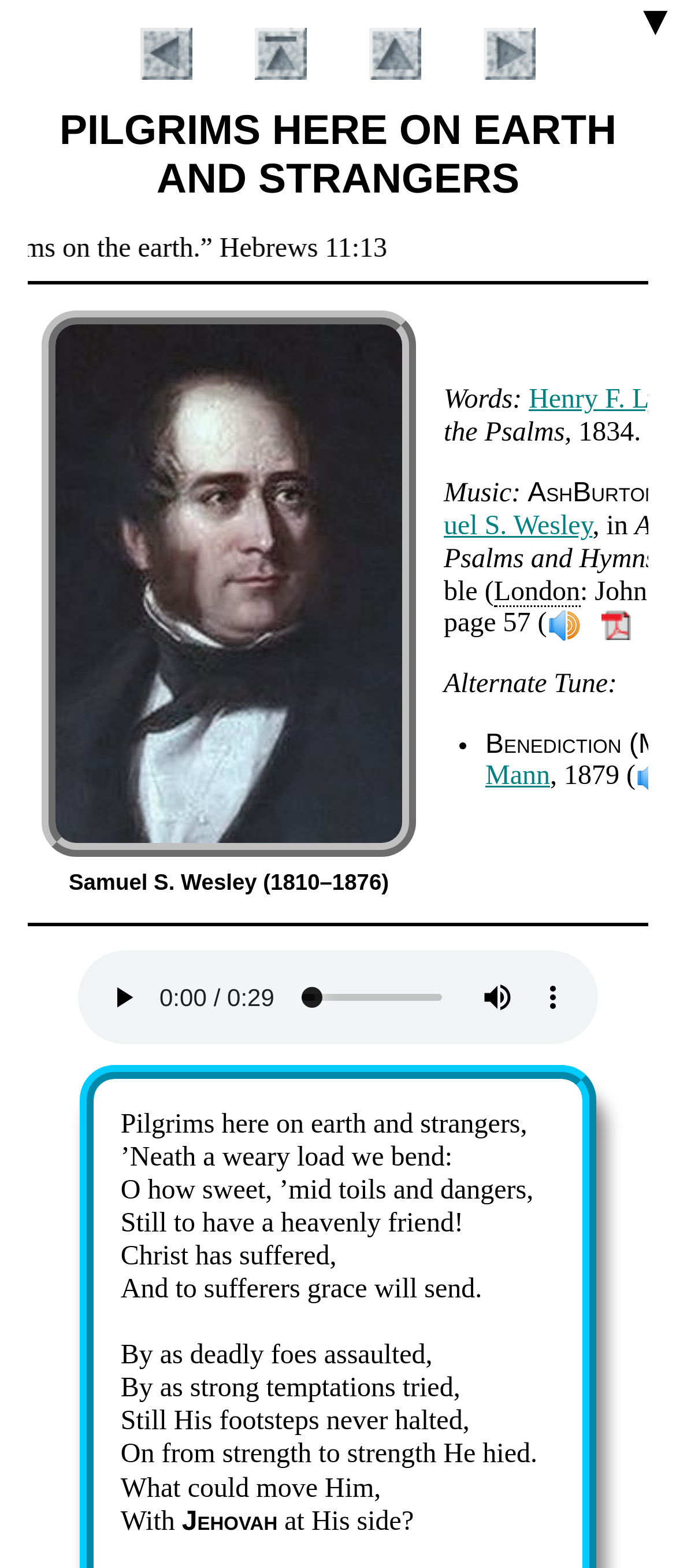Give a short answer to this question using one word or a phrase:
What is the name of the composer of the music?

Samuel S. Wesley